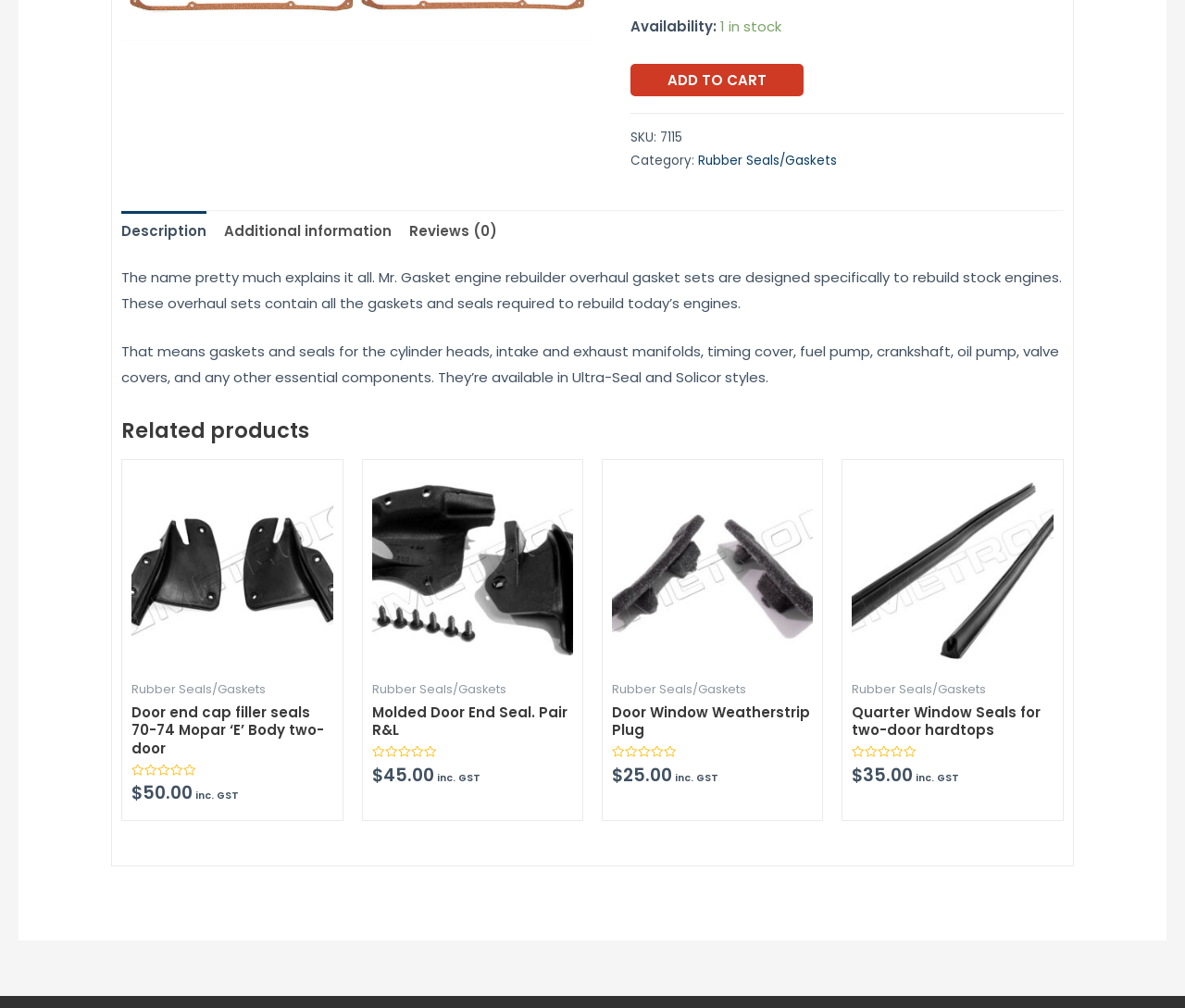Using the provided description: "Reviews (0)", find the bounding box coordinates of the corresponding UI element. The output should be four float numbers between 0 and 1, in the format [left, top, right, bottom].

[0.345, 0.21, 0.42, 0.249]